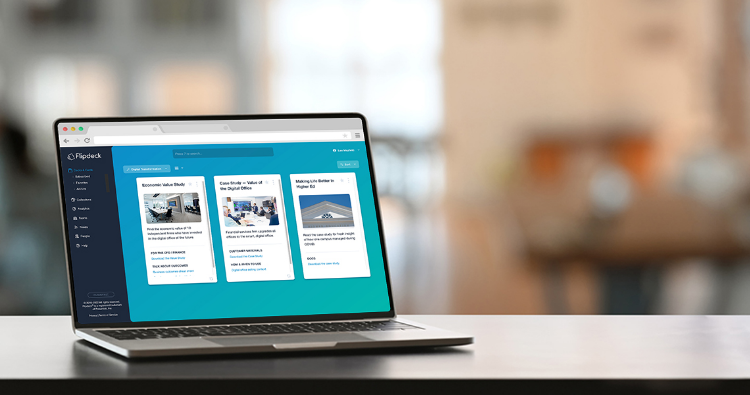Thoroughly describe the content and context of the image.

The image features a sleek laptop displaying the Flipdeck application, which is open in a web browser. The interface showcases a vibrant blue background with multiple cards that likely contain information or resources related to Flipdeck’s services. The visible cards labeled "Economic Value Study", "Case Study: What is a Deck?", and "Managing your Benefits: A Guide for Employers" suggest a focus on business insights and user guidance. The laptop is positioned on a wooden surface, with a blurred background that hints at a professional or collaborative environment. This visual captures the essence of Flipdeck’s managed services, emphasizing user-friendly access to valuable tools and resources designed to enhance productivity and support for teams.